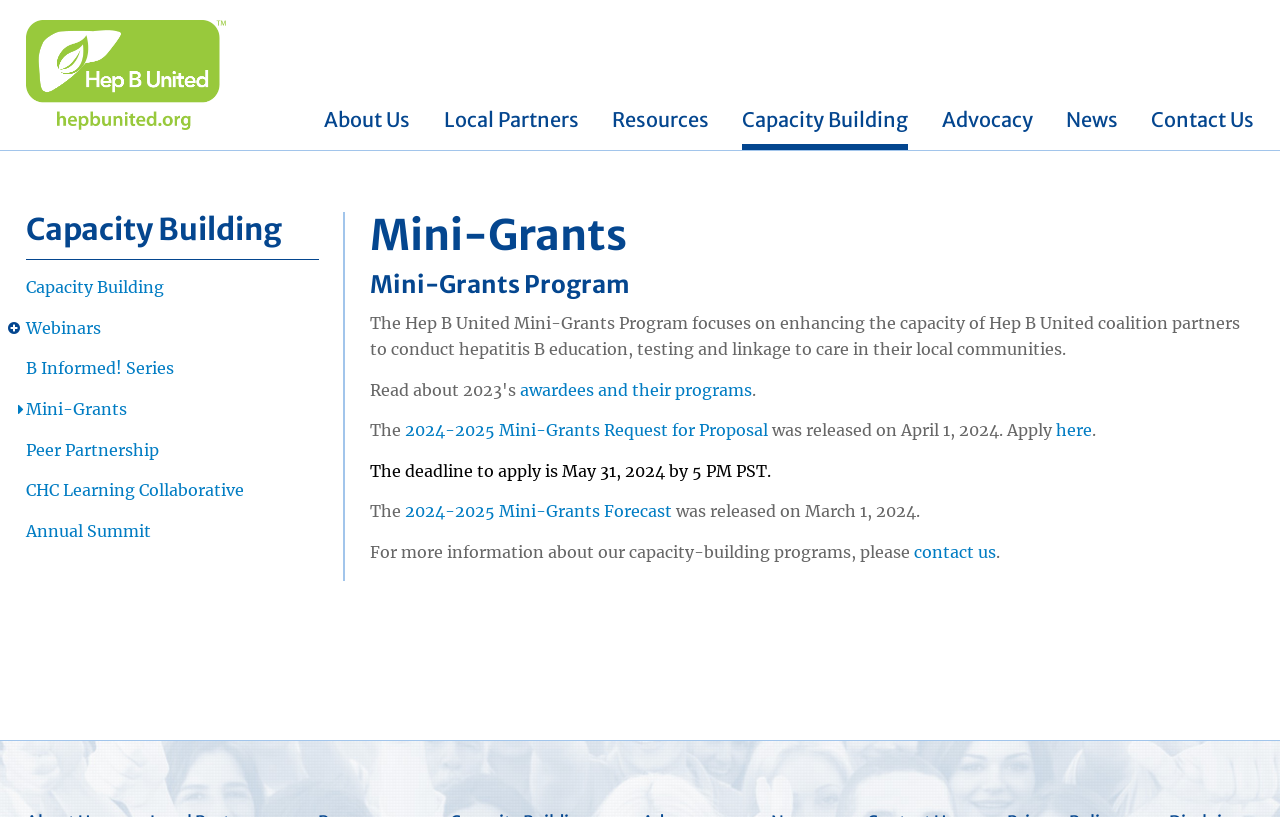Please answer the following question using a single word or phrase: When was the 2024-2025 Mini-Grants Request for Proposal released?

April 1, 2024